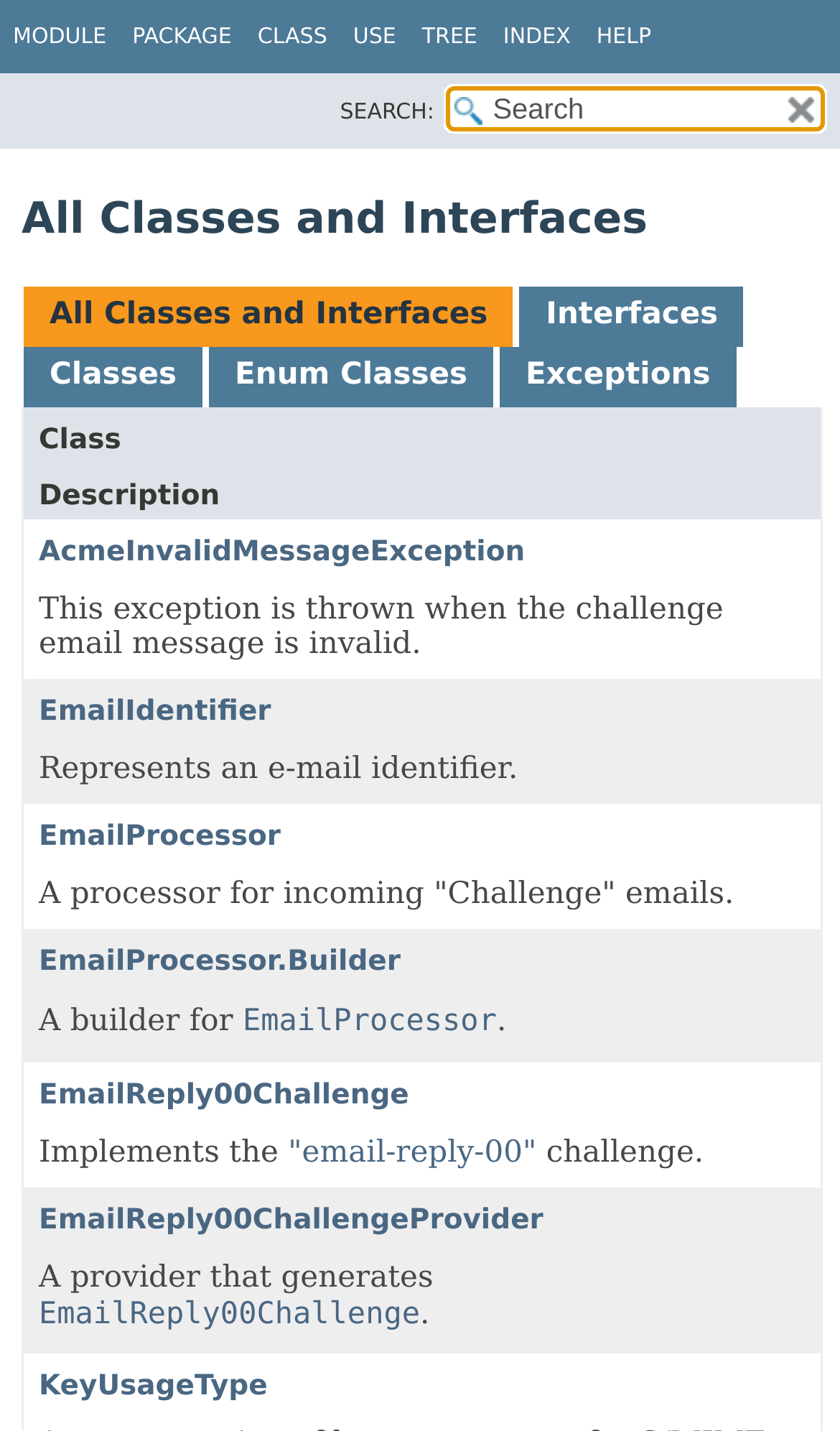Determine the main headline of the webpage and provide its text.

All Classes and Interfaces